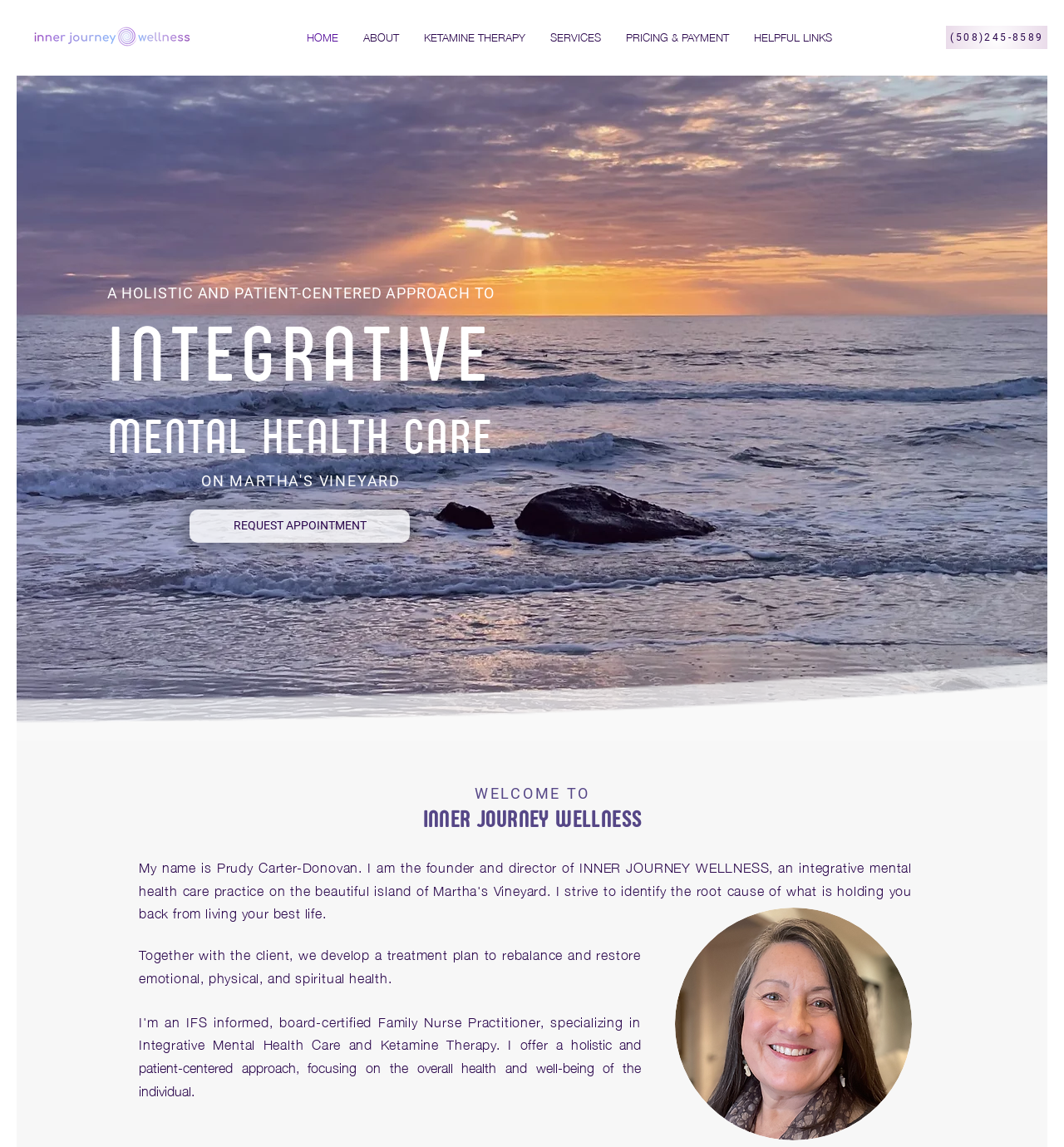Please identify the bounding box coordinates of where to click in order to follow the instruction: "Request an appointment".

[0.178, 0.444, 0.385, 0.473]